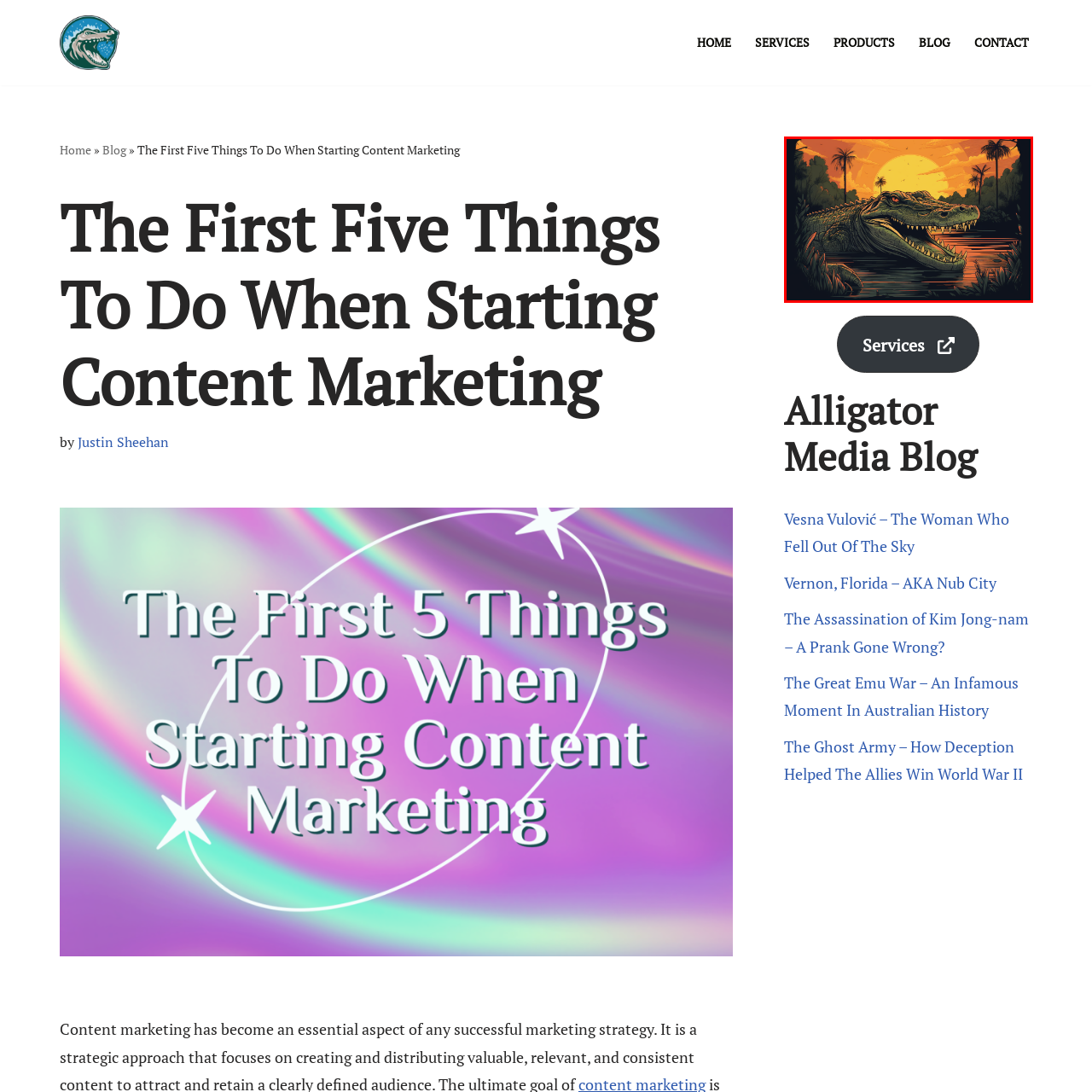What time of day is depicted in the image?
Direct your attention to the image marked by the red bounding box and answer the question with a single word or phrase.

Sunset